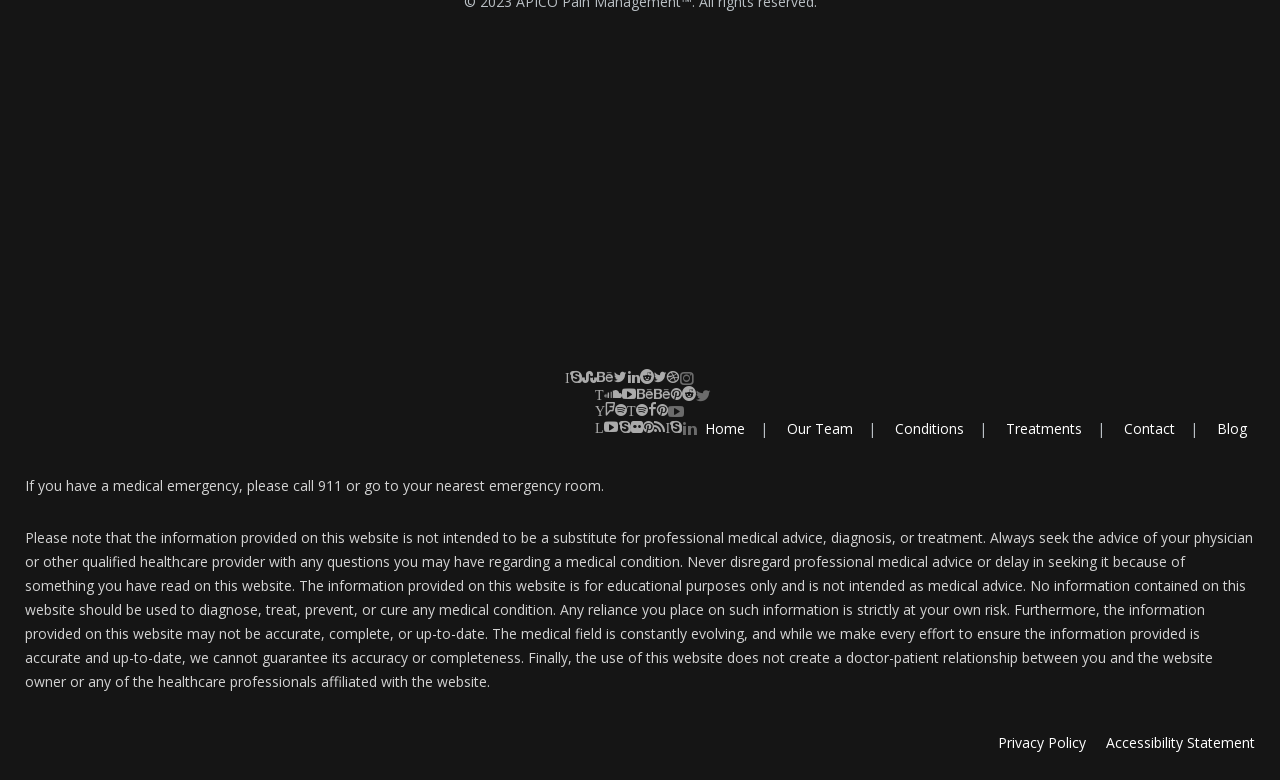Locate the bounding box coordinates of the element that should be clicked to fulfill the instruction: "View our team".

[0.615, 0.538, 0.666, 0.562]